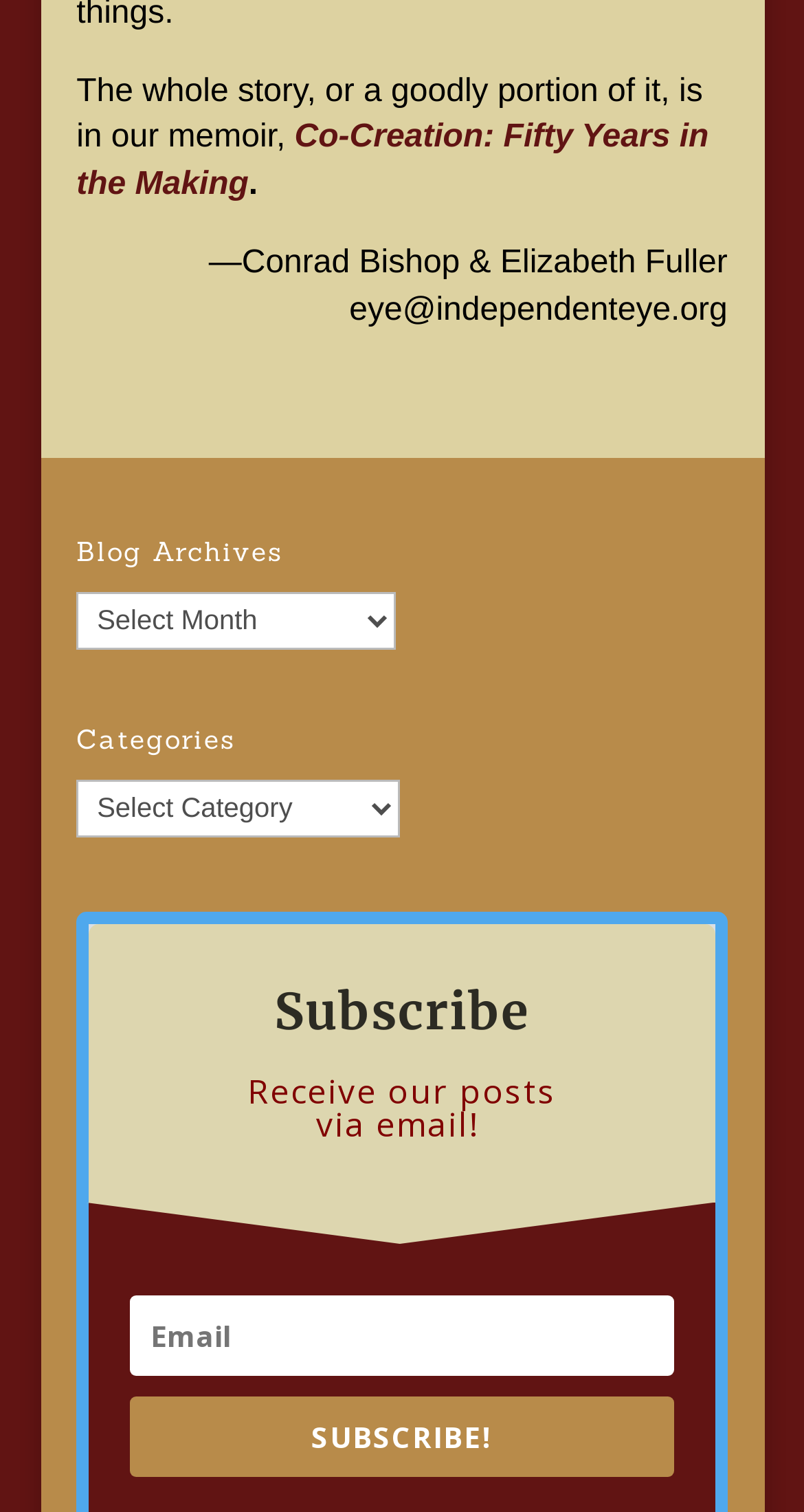What is the function of the button at the bottom?
Examine the webpage screenshot and provide an in-depth answer to the question.

The button at the bottom of the webpage is labeled as 'SUBSCRIBE!' and is located below the textbox labeled as 'Email', which suggests that its function is to subscribe to receive posts via email after entering an email address in the textbox.